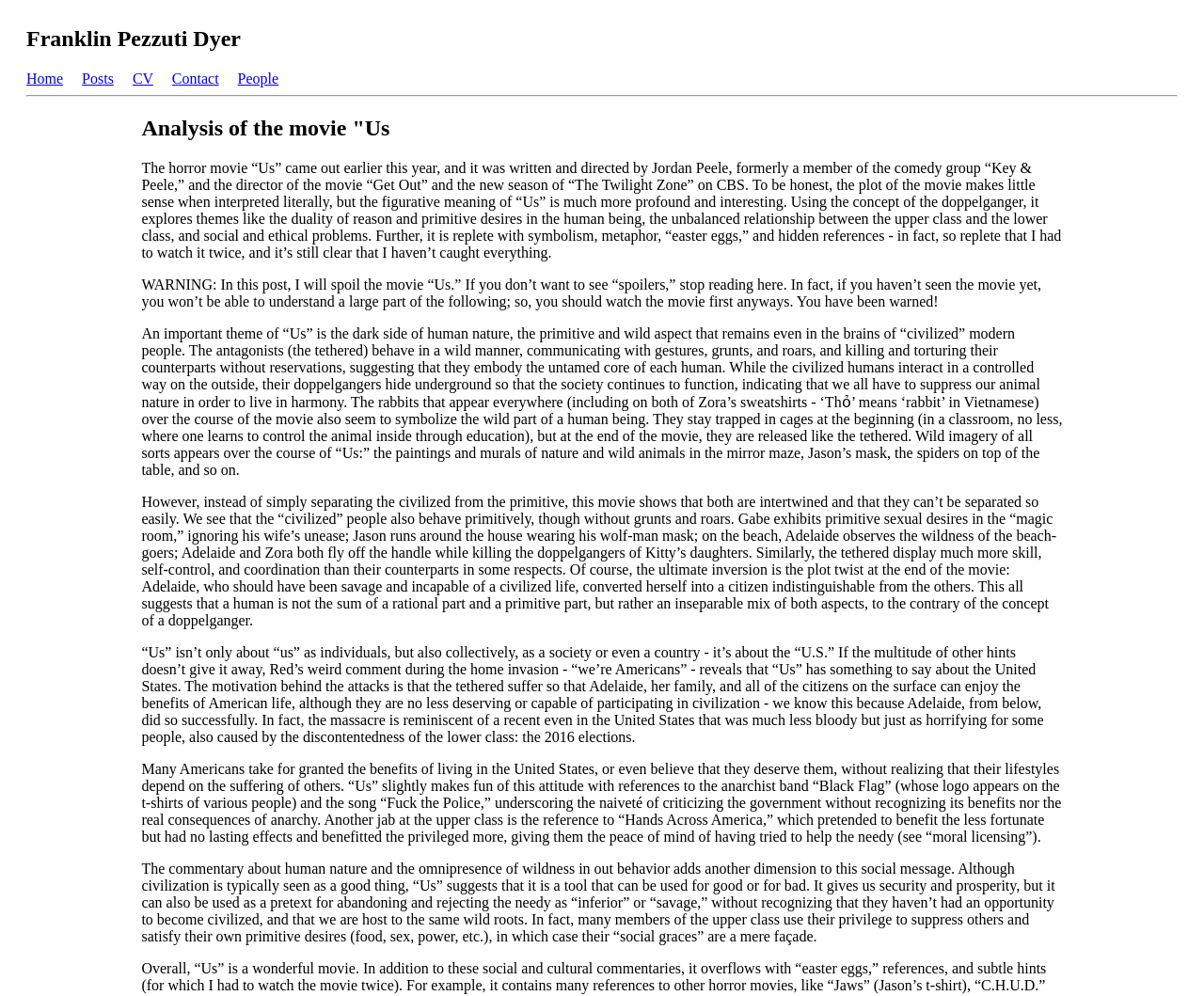Summarize the contents and layout of the webpage in detail.

The webpage is about Franklin Pezzuti Dyer, with a heading at the top left corner of the page displaying his name. Below the heading, there are five links: "Home", "Posts", "CV", "Contact", and "People", separated by small gaps. These links are positioned horizontally, taking up about a quarter of the page's width.

Below the links, there is a horizontal separator line that spans the entire width of the page. Underneath the separator, there is a heading that reads "Analysis of the movie 'Us'". This heading is followed by a long block of text that analyzes the themes and symbolism in the movie "Us" directed by Jordan Peele.

The text is divided into several paragraphs, each exploring different aspects of the movie, such as the duality of human nature, the relationship between the upper and lower classes, and social and ethical problems. The text also includes a warning about spoilers and a note to readers to watch the movie before reading the analysis.

Throughout the text, there are no images, but there are references to visual elements in the movie, such as paintings, murals, and masks. The text is dense and academic in tone, suggesting that the webpage is a blog or a personal website focused on film analysis and criticism.